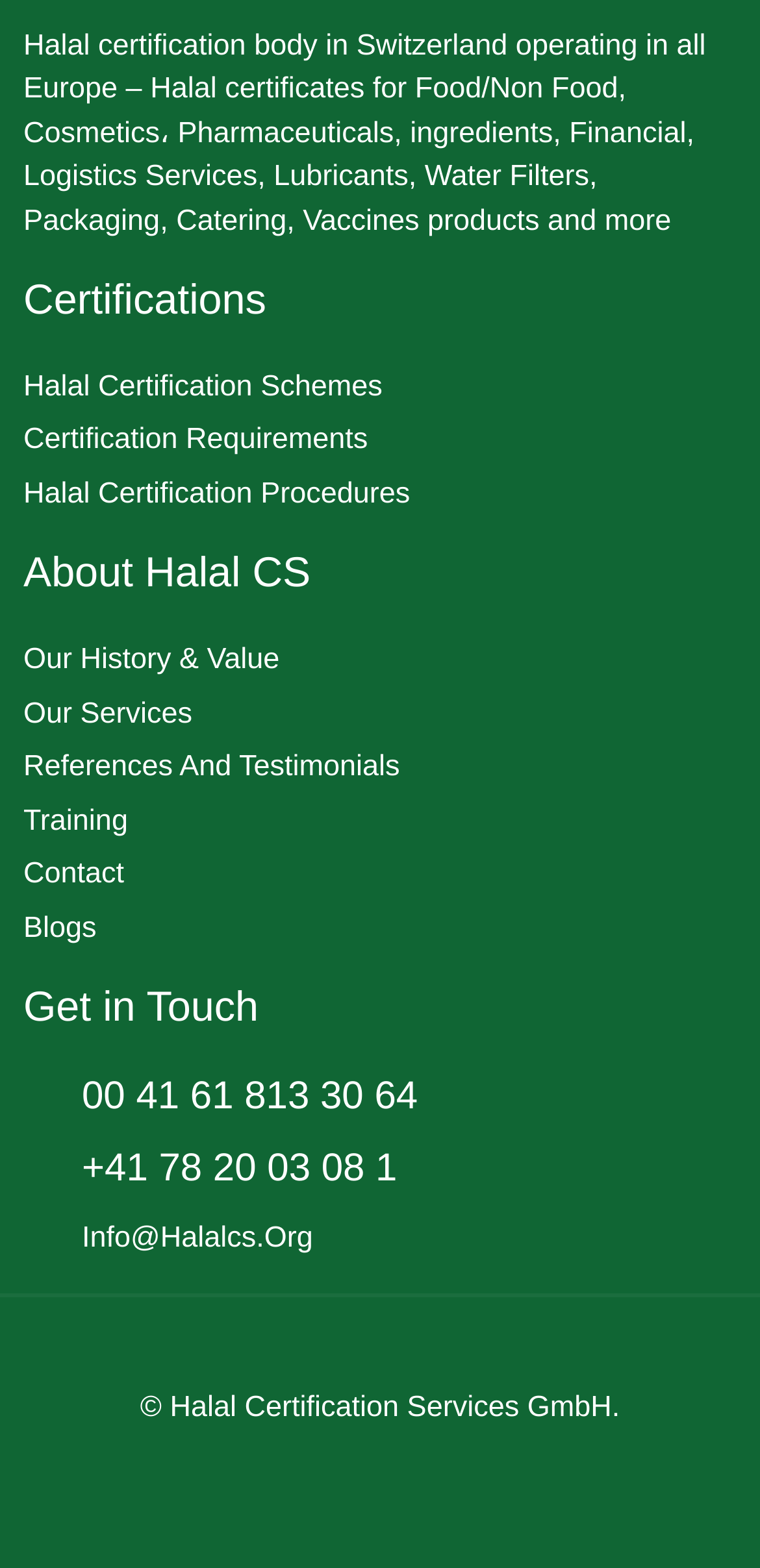Please determine the bounding box coordinates for the element that should be clicked to follow these instructions: "Learn about Our History & Value".

[0.031, 0.408, 0.969, 0.436]